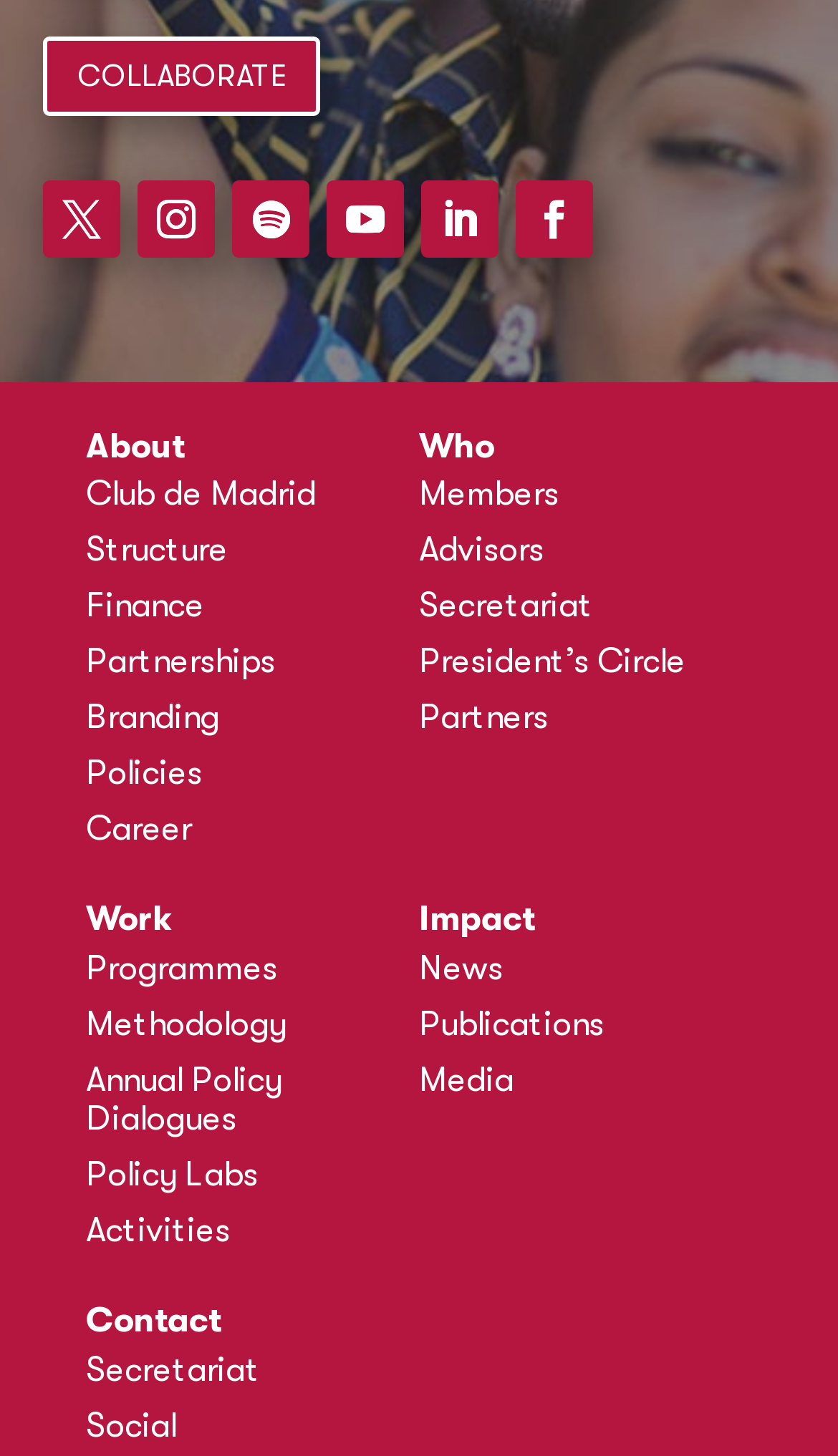Please determine the bounding box coordinates for the UI element described as: "President’s Circle".

[0.5, 0.442, 0.818, 0.48]